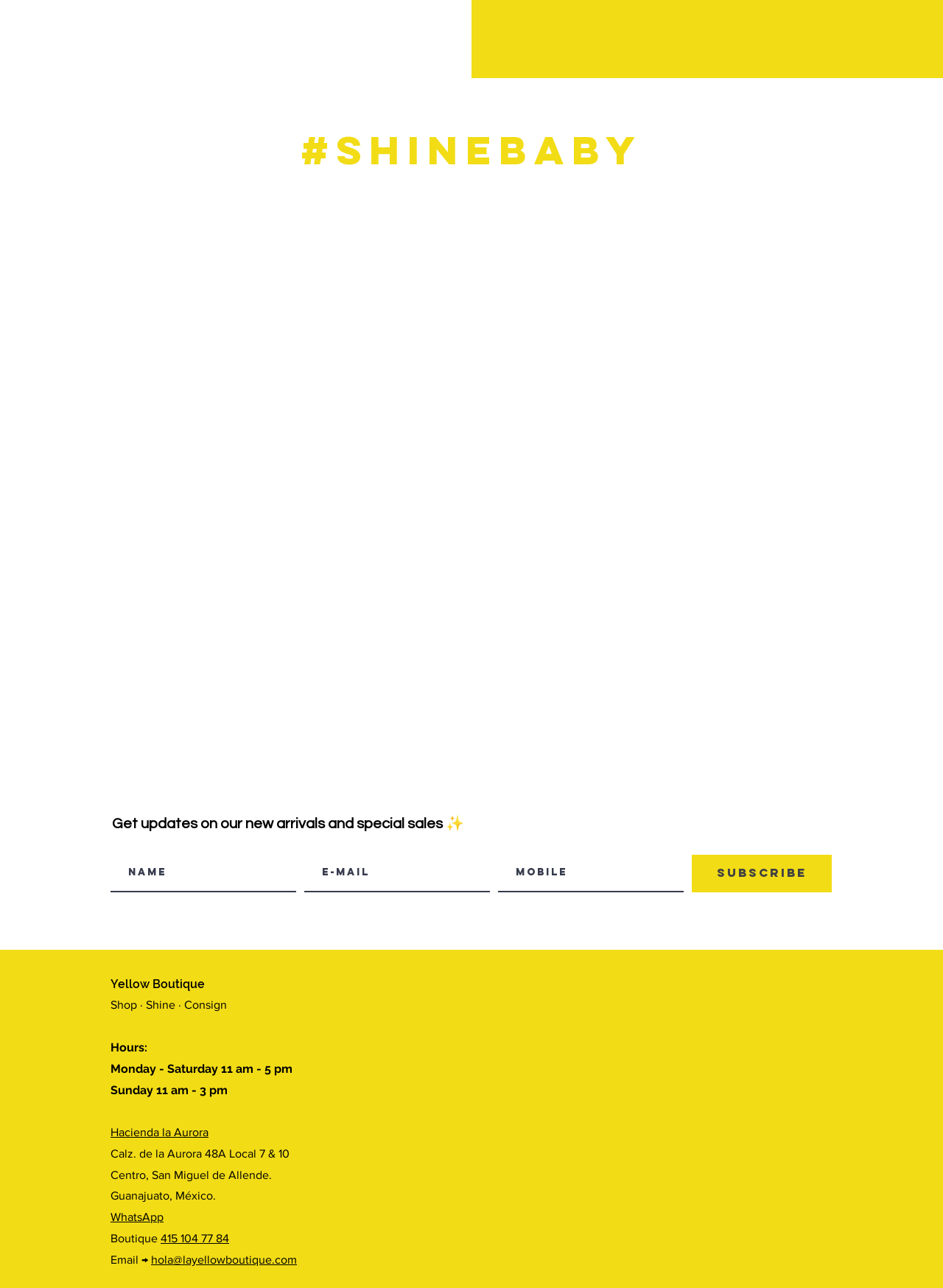Identify the bounding box coordinates for the element that needs to be clicked to fulfill this instruction: "Open Instagram Feed". Provide the coordinates in the format of four float numbers between 0 and 1: [left, top, right, bottom].

[0.117, 0.159, 0.883, 0.615]